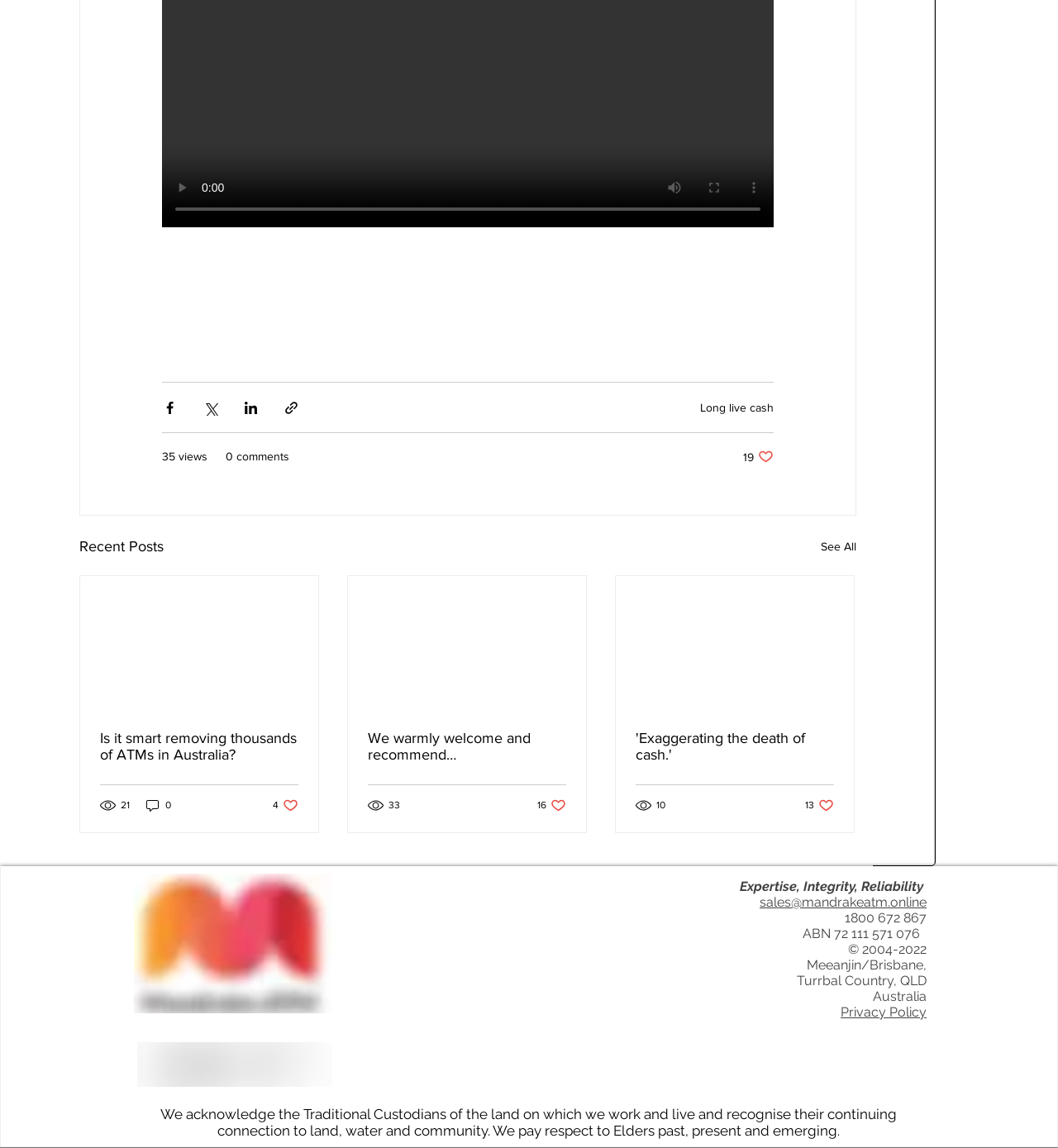Please provide a one-word or phrase answer to the question: 
How many views does the second article have?

21 views